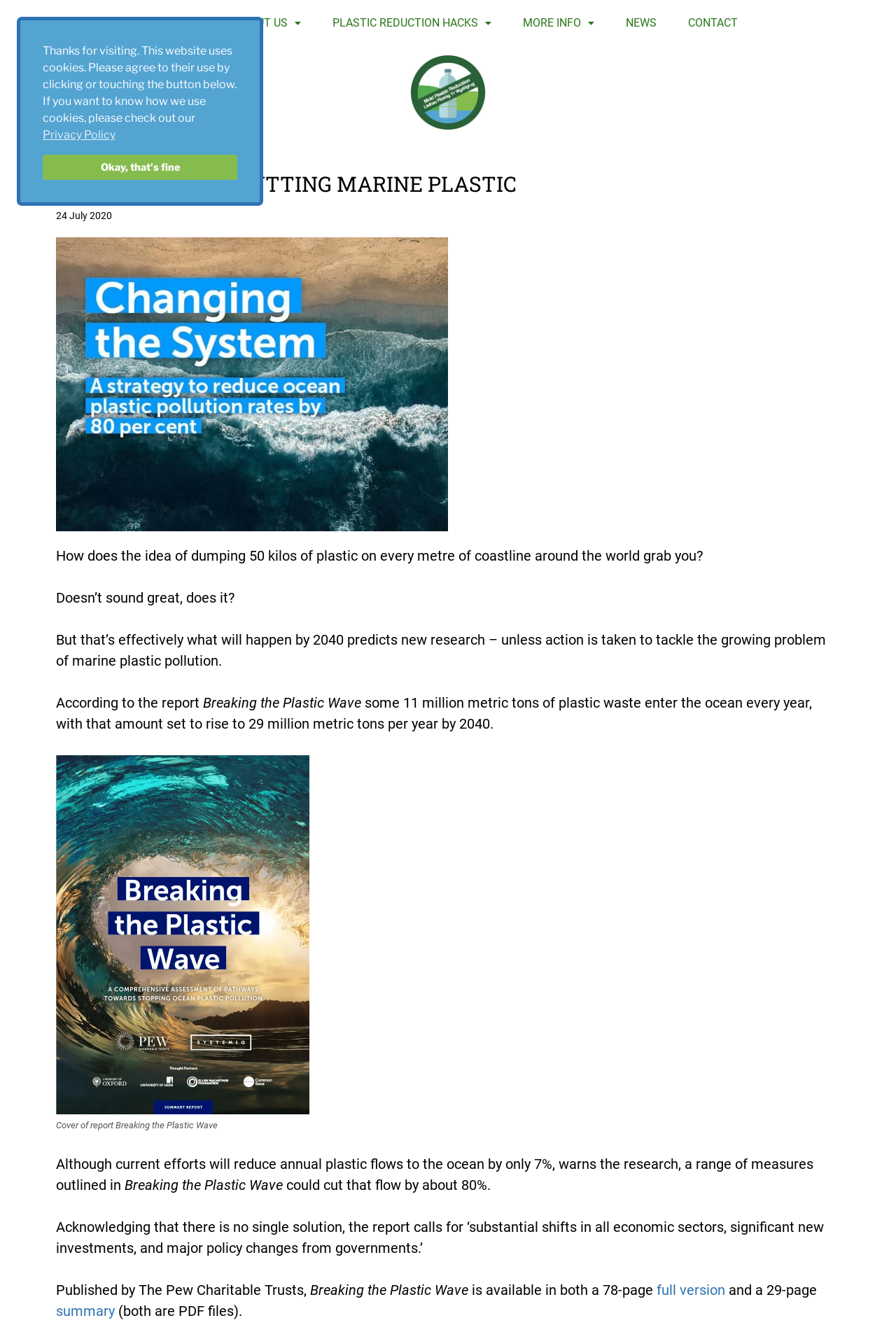Indicate the bounding box coordinates of the element that needs to be clicked to satisfy the following instruction: "Click the HOME button". The coordinates should be four float numbers between 0 and 1, i.e., [left, top, right, bottom].

[0.165, 0.005, 0.239, 0.03]